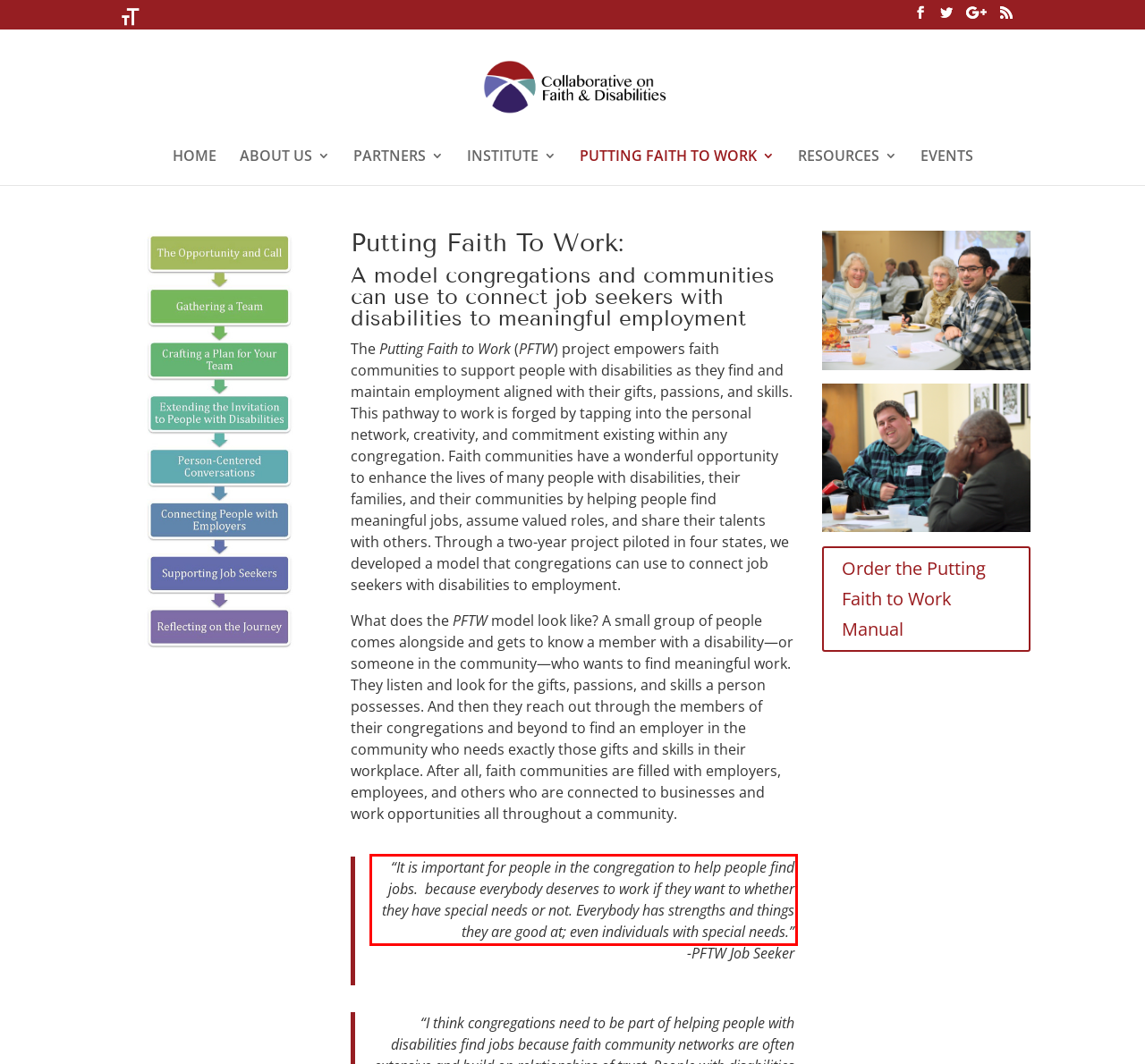You have a screenshot of a webpage with a red bounding box. Identify and extract the text content located inside the red bounding box.

“It is important for people in the congregation to help people find jobs. because everybody deserves to work if they want to whether they have special needs or not. Everybody has strengths and things they are good at; even individuals with special needs.”